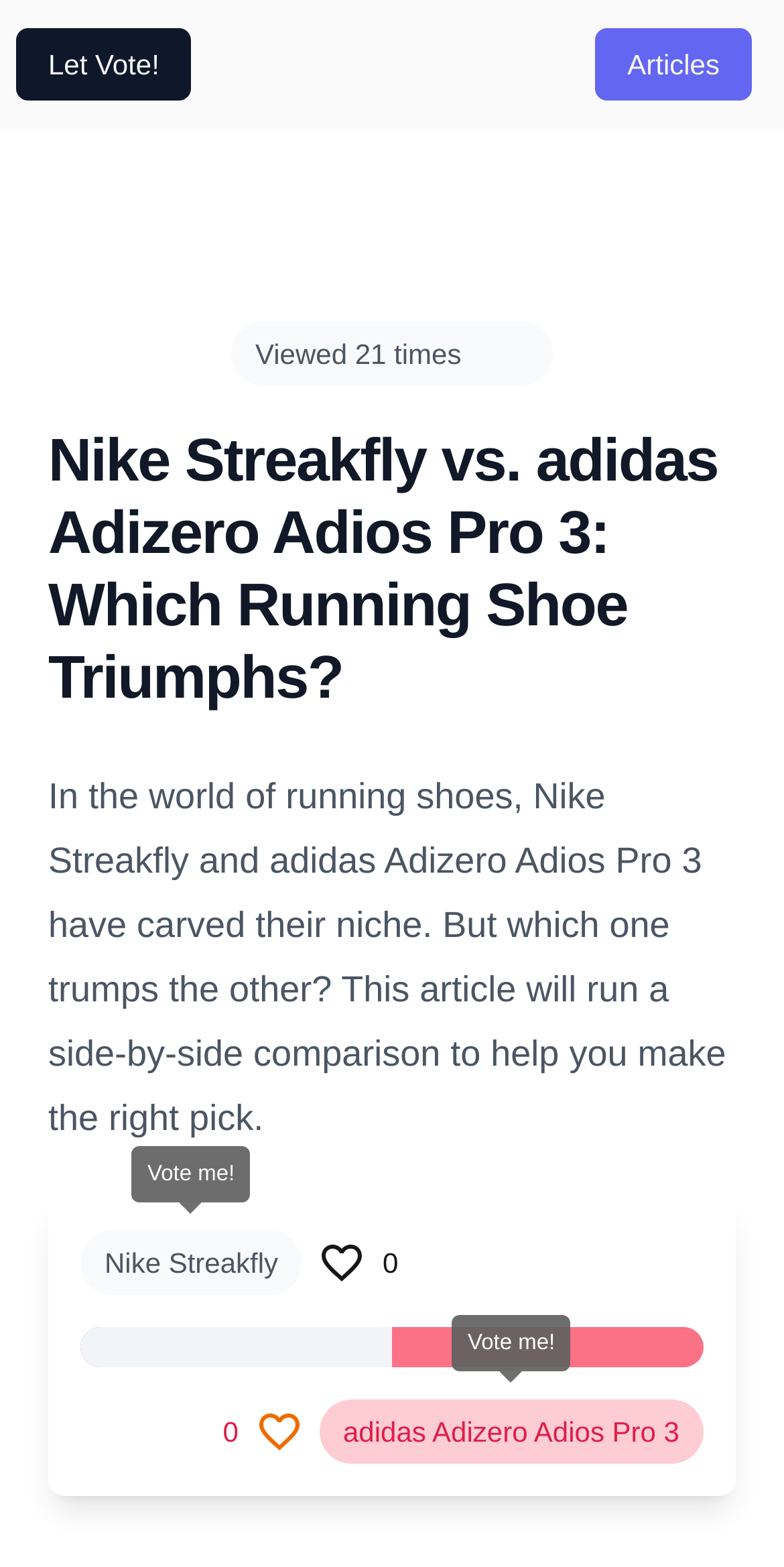Give a concise answer using only one word or phrase for this question:
What is the name of one of the running shoes being compared?

adidas Adizero Adios Pro 3